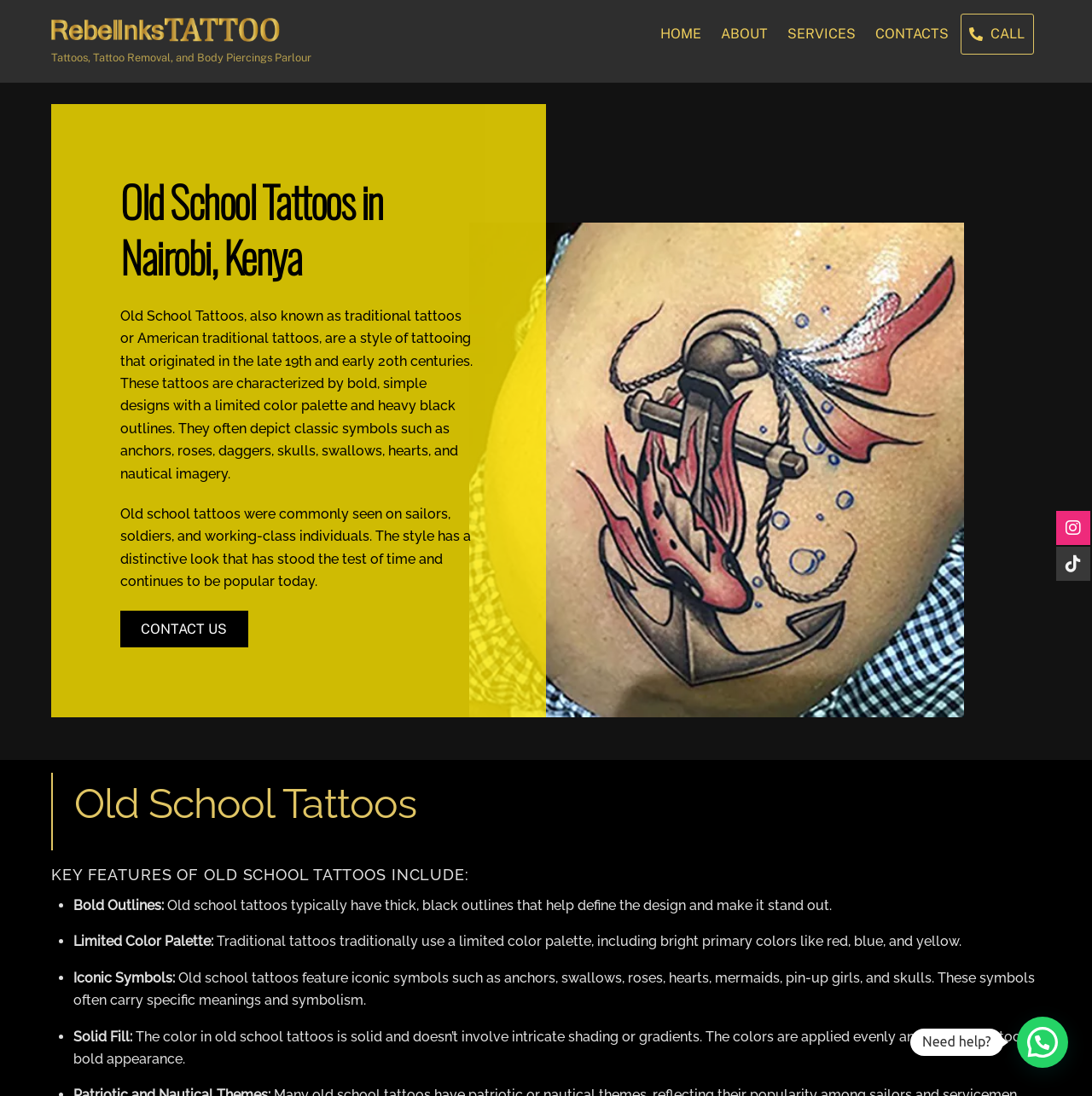What is a common symbol found in old school tattoos?
Based on the visual content, answer with a single word or a brief phrase.

Anchors